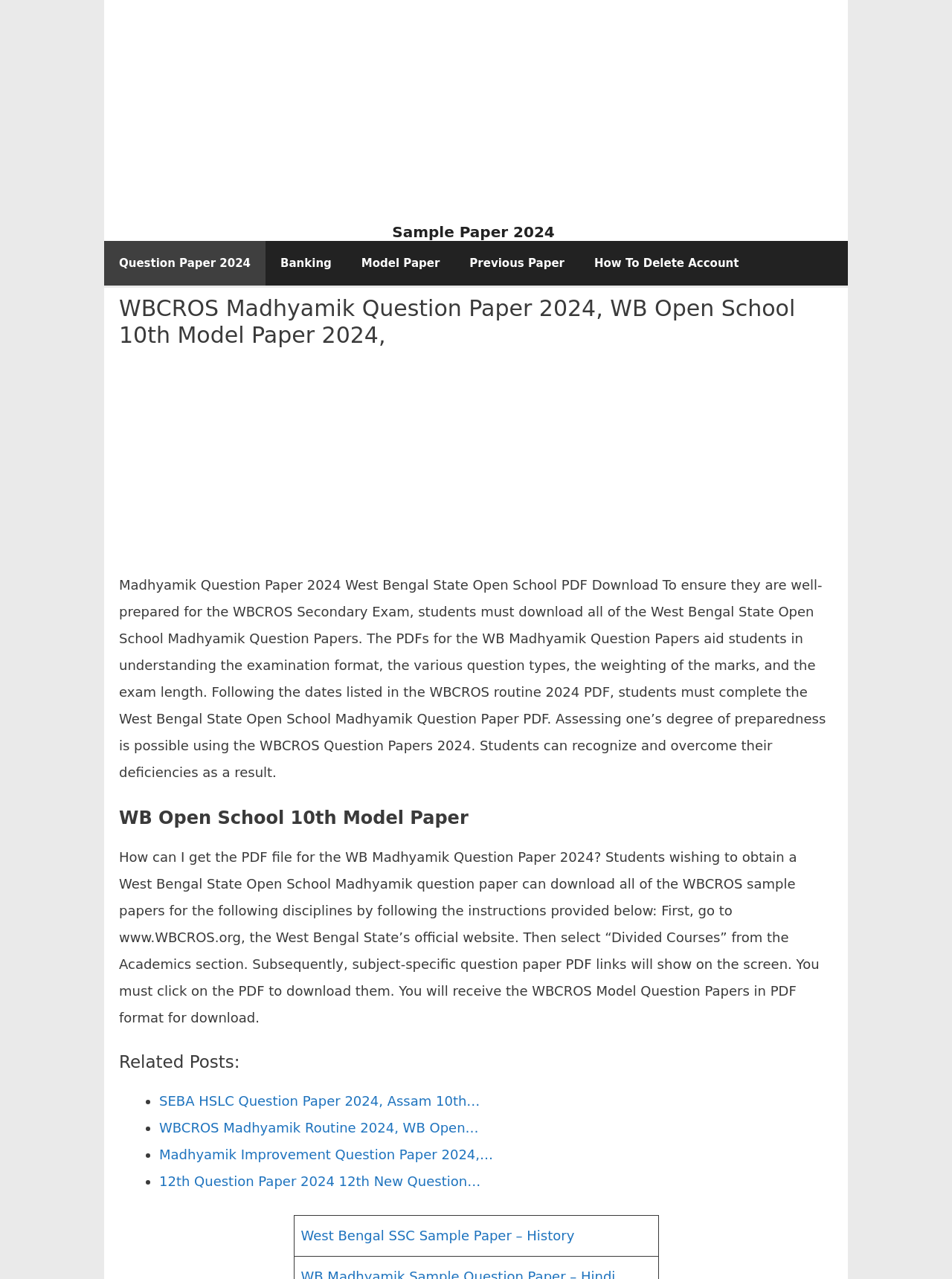Locate the bounding box coordinates of the element to click to perform the following action: 'Click on Sample Paper 2024'. The coordinates should be given as four float values between 0 and 1, in the form of [left, top, right, bottom].

[0.412, 0.163, 0.583, 0.177]